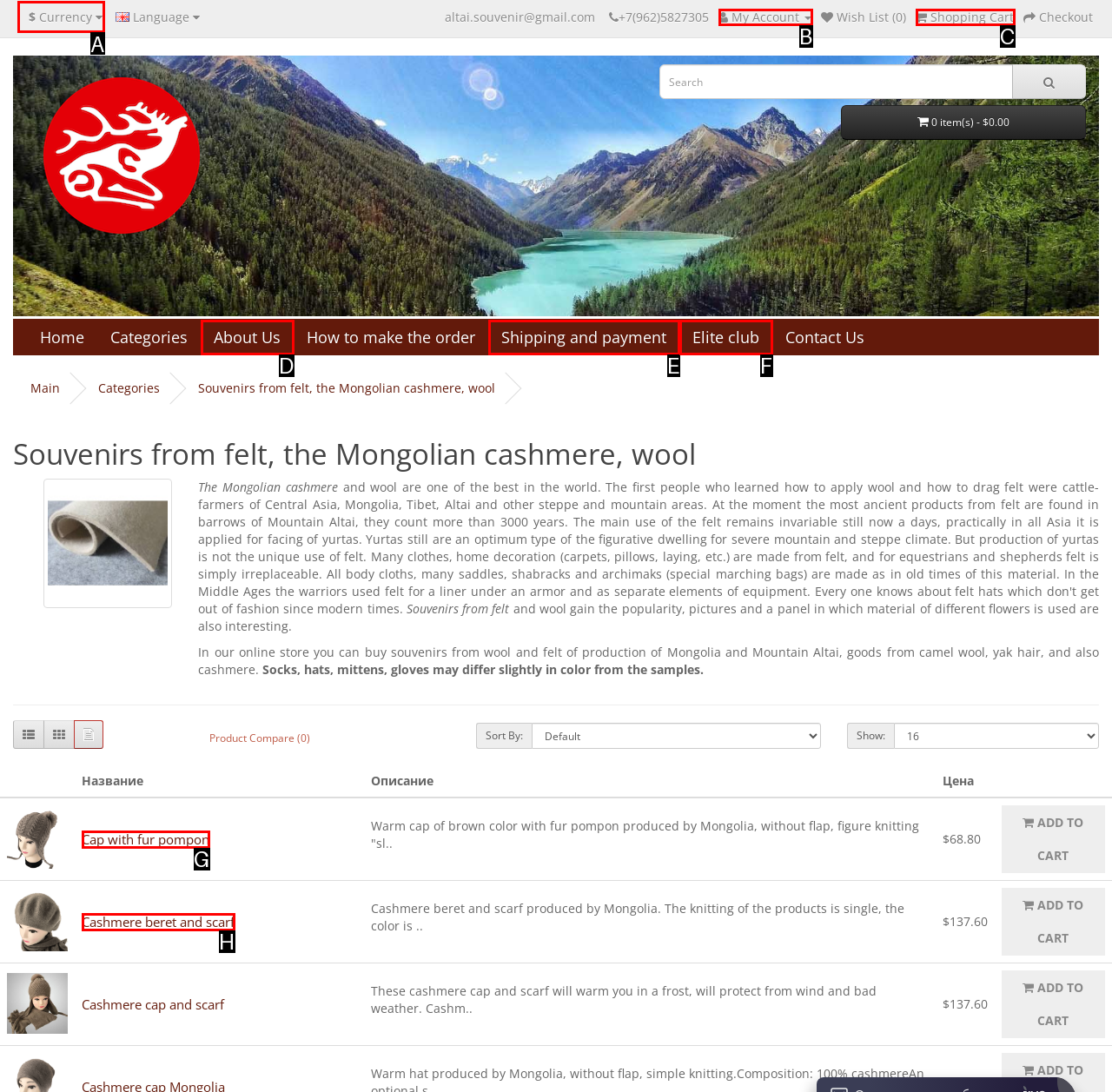Select the letter of the UI element you need to click on to fulfill this task: follow the link to Athens Park Bloods Rj. Write down the letter only.

None